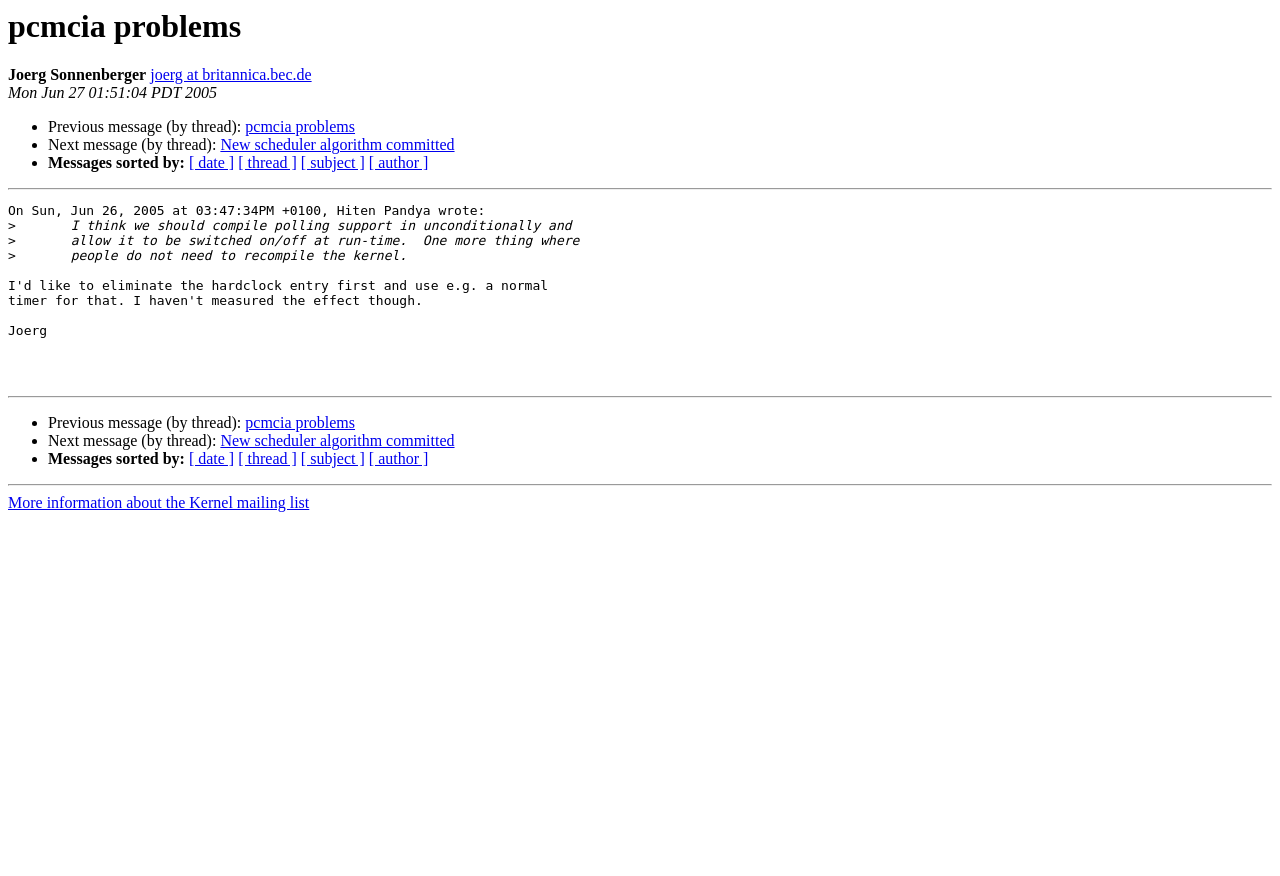Could you locate the bounding box coordinates for the section that should be clicked to accomplish this task: "Sort messages by date".

[0.148, 0.176, 0.183, 0.196]